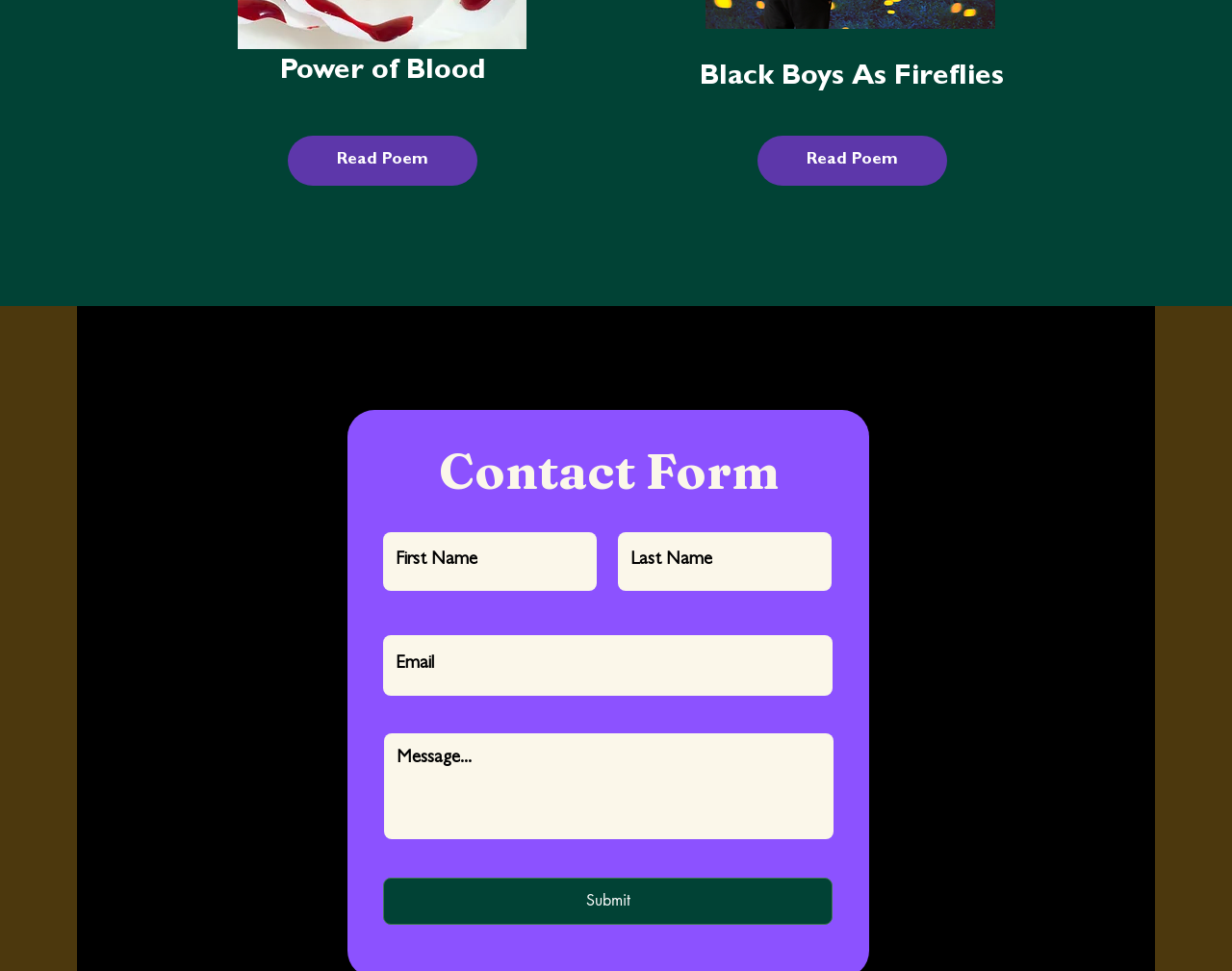Using the information from the screenshot, answer the following question thoroughly:
What is the purpose of the 'Submit' button?

The 'Submit' button is located at the bottom of the contact form and is used to submit the form after filling in the required information, as indicated by its position and the required attributes of the textboxes.